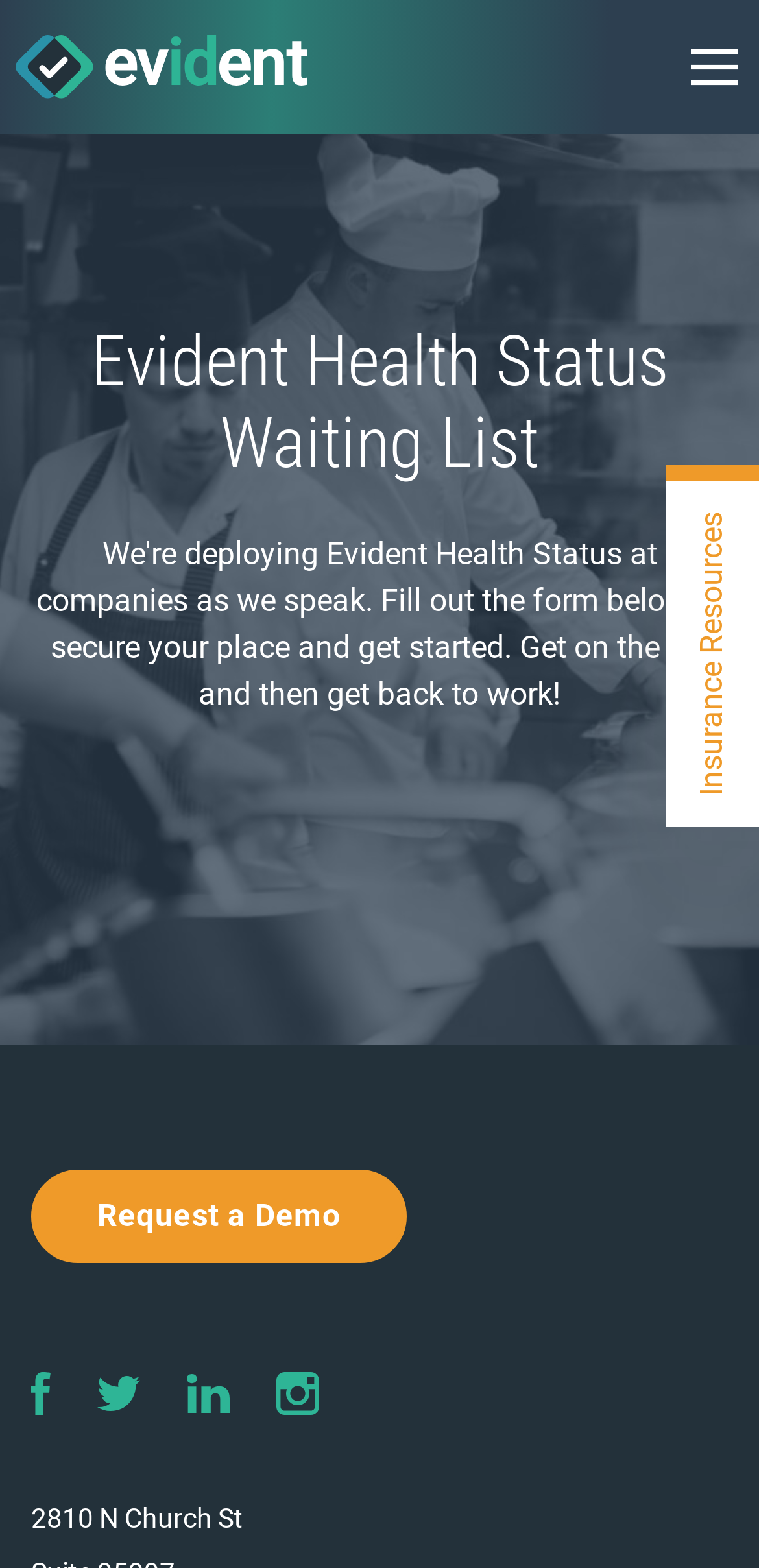Determine the bounding box coordinates for the UI element matching this description: "Support".

[0.0, 0.397, 0.205, 0.447]